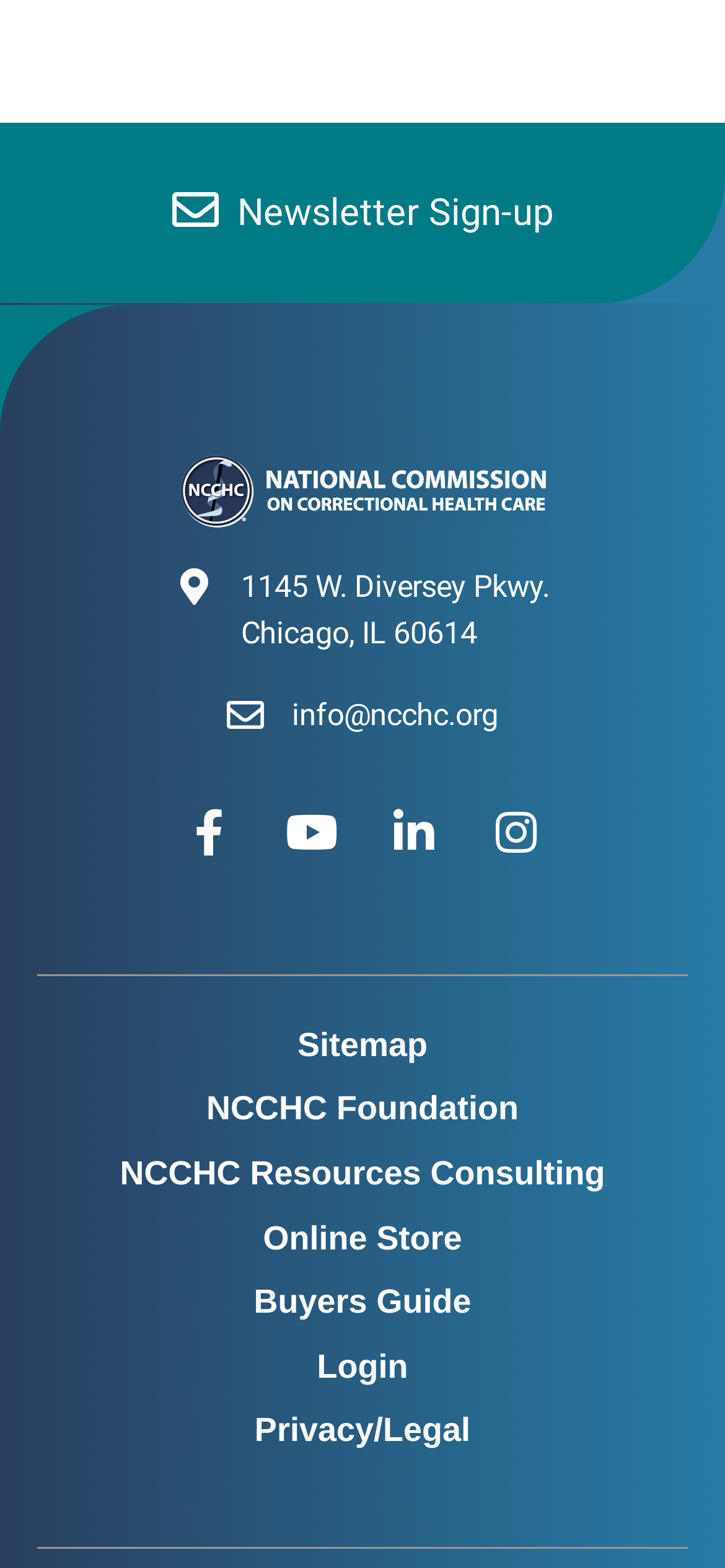Given the element description: "Buyers Guide", predict the bounding box coordinates of this UI element. The coordinates must be four float numbers between 0 and 1, given as [left, top, right, bottom].

[0.35, 0.816, 0.65, 0.845]